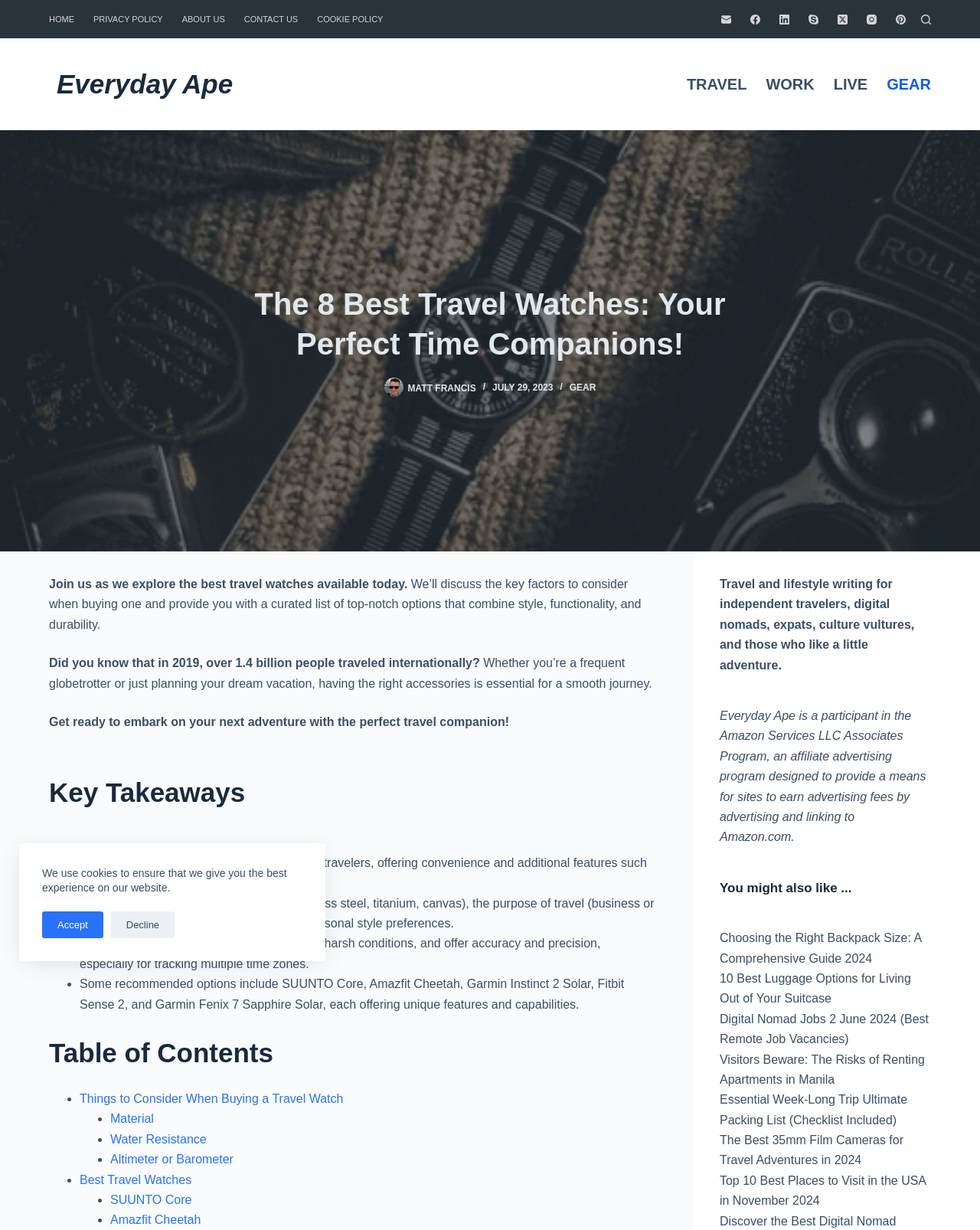Specify the bounding box coordinates of the area to click in order to execute this command: 'Check out the 'GEAR' category'. The coordinates should consist of four float numbers ranging from 0 to 1, and should be formatted as [left, top, right, bottom].

[0.581, 0.311, 0.608, 0.32]